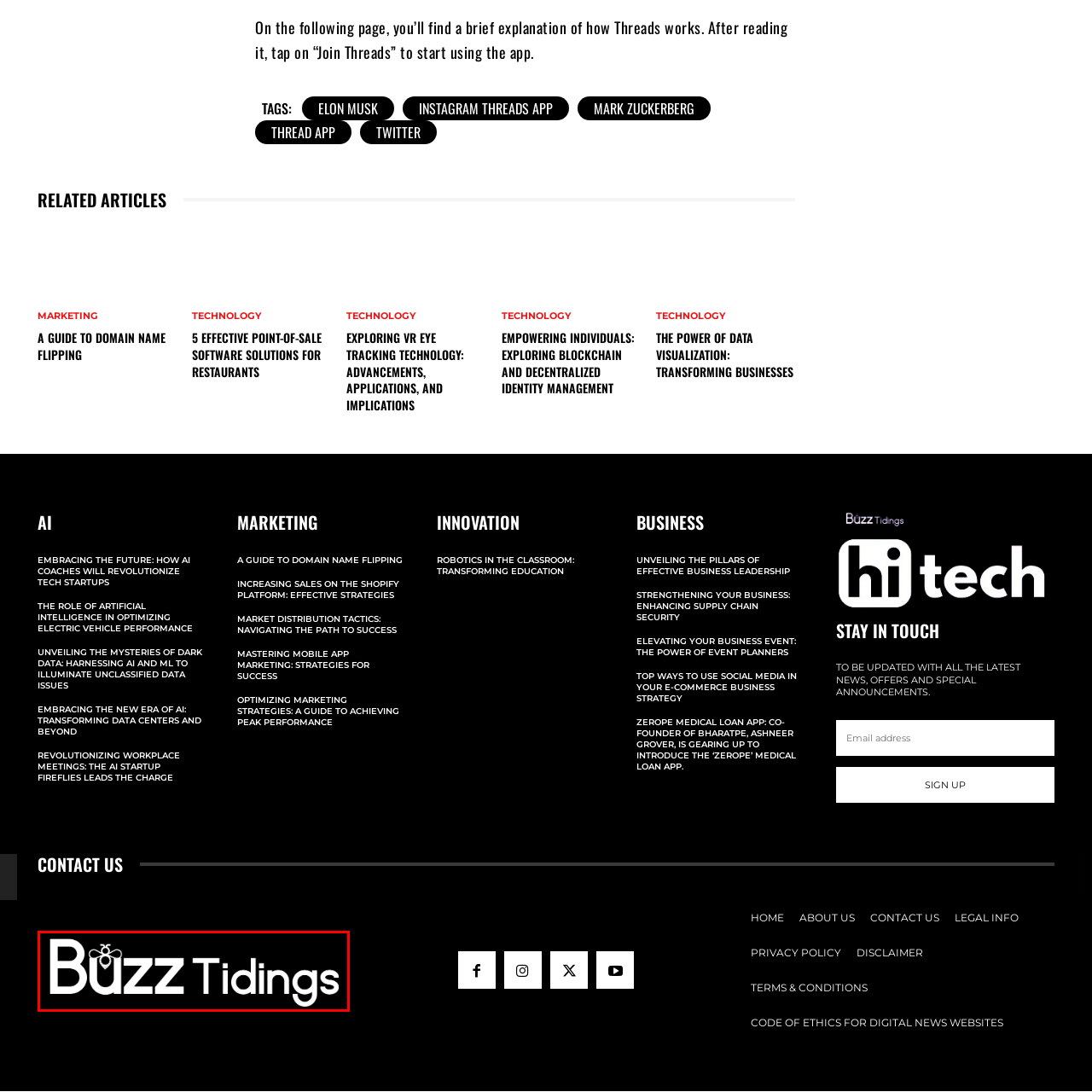Direct your gaze to the image circumscribed by the red boundary and deliver a thorough answer to the following question, drawing from the image's details: 
Does the logo feature an insect hovering above the letter 'B'?

The caption specifies that the decorative element resembling a bee is hovering above the letter 'u', not the letter 'B'.